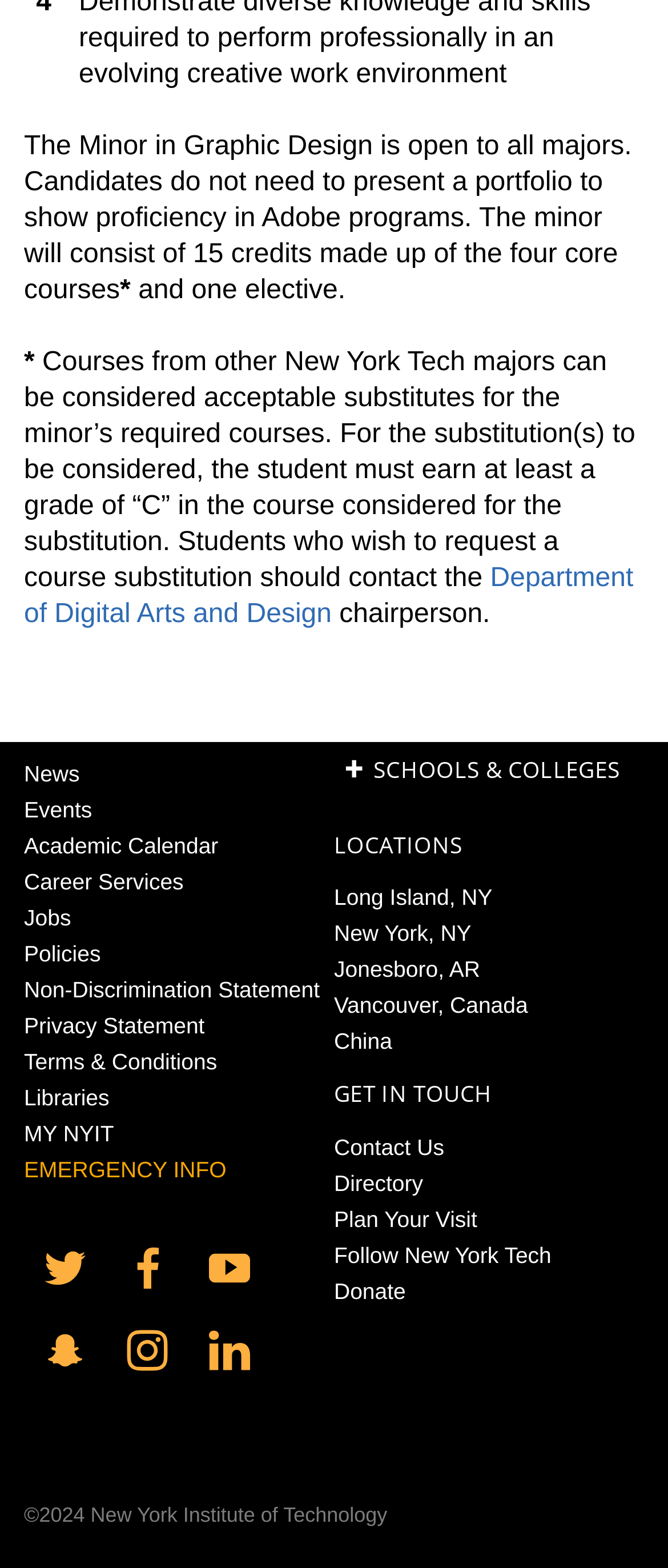Find and indicate the bounding box coordinates of the region you should select to follow the given instruction: "Follow us on facebook".

None